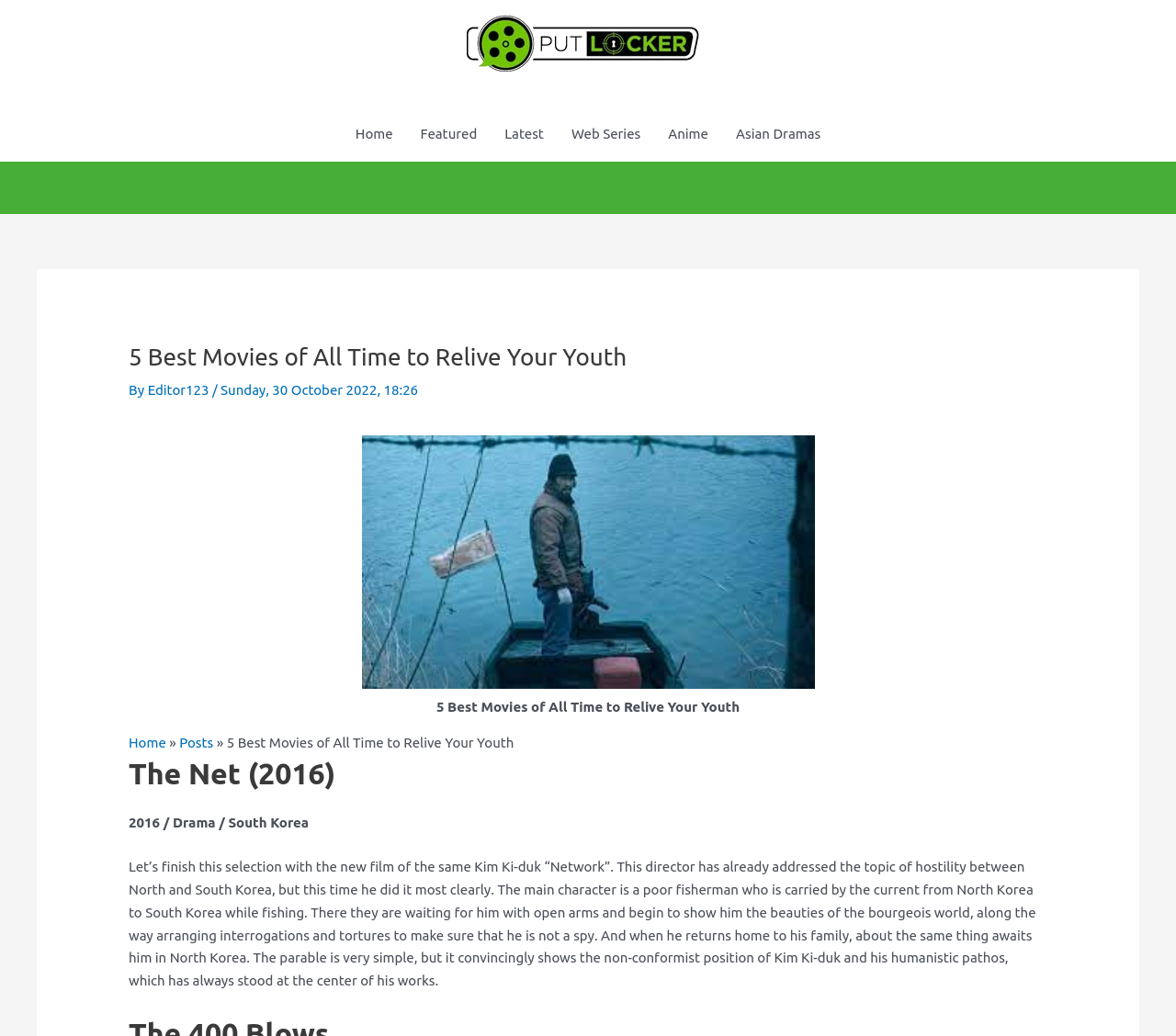Create a full and detailed caption for the entire webpage.

The webpage is about the 5 best teen movies of all time to relive your youth. At the top, there is a link to "Putlocker" with an accompanying image, positioned near the top left corner of the page. Below this, there is a navigation menu with links to "Home", "Featured", "Latest", "Web Series", "Anime", and "Asian Dramas", spanning across the top of the page.

The main content of the page is divided into sections, each with a heading and descriptive text. The first section has a heading "5 Best Movies of All Time to Relive Your Youth" and is accompanied by an image. Below the heading, there is text indicating the author and date of publication. 

The first movie review is presented in a figure element, with an image and a figcaption containing the title of the movie. The review text is positioned below the image, describing the movie "The Net" (2016), a South Korean drama film. The text summarizes the plot of the movie, highlighting the director's humanistic pathos and non-conformist position.

There are more movie reviews on the page, but only the first one is fully described in the provided accessibility tree.